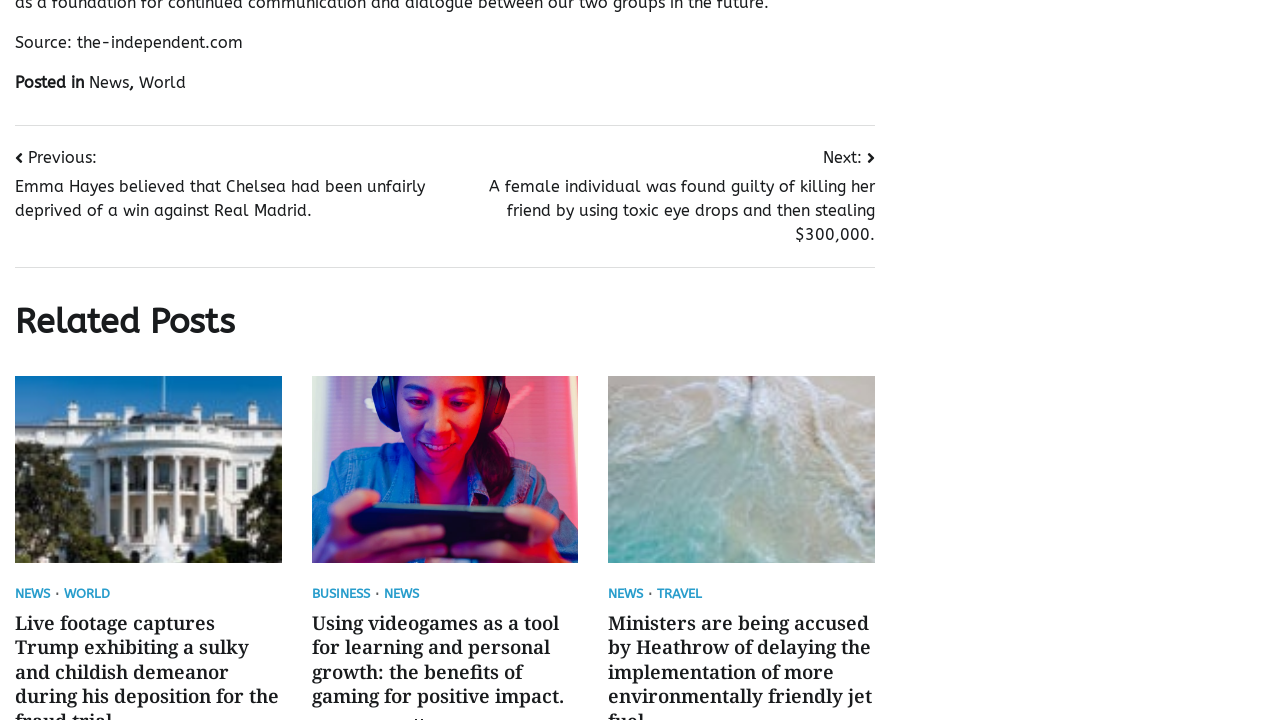How many related posts are displayed on the webpage? Using the information from the screenshot, answer with a single word or phrase.

3